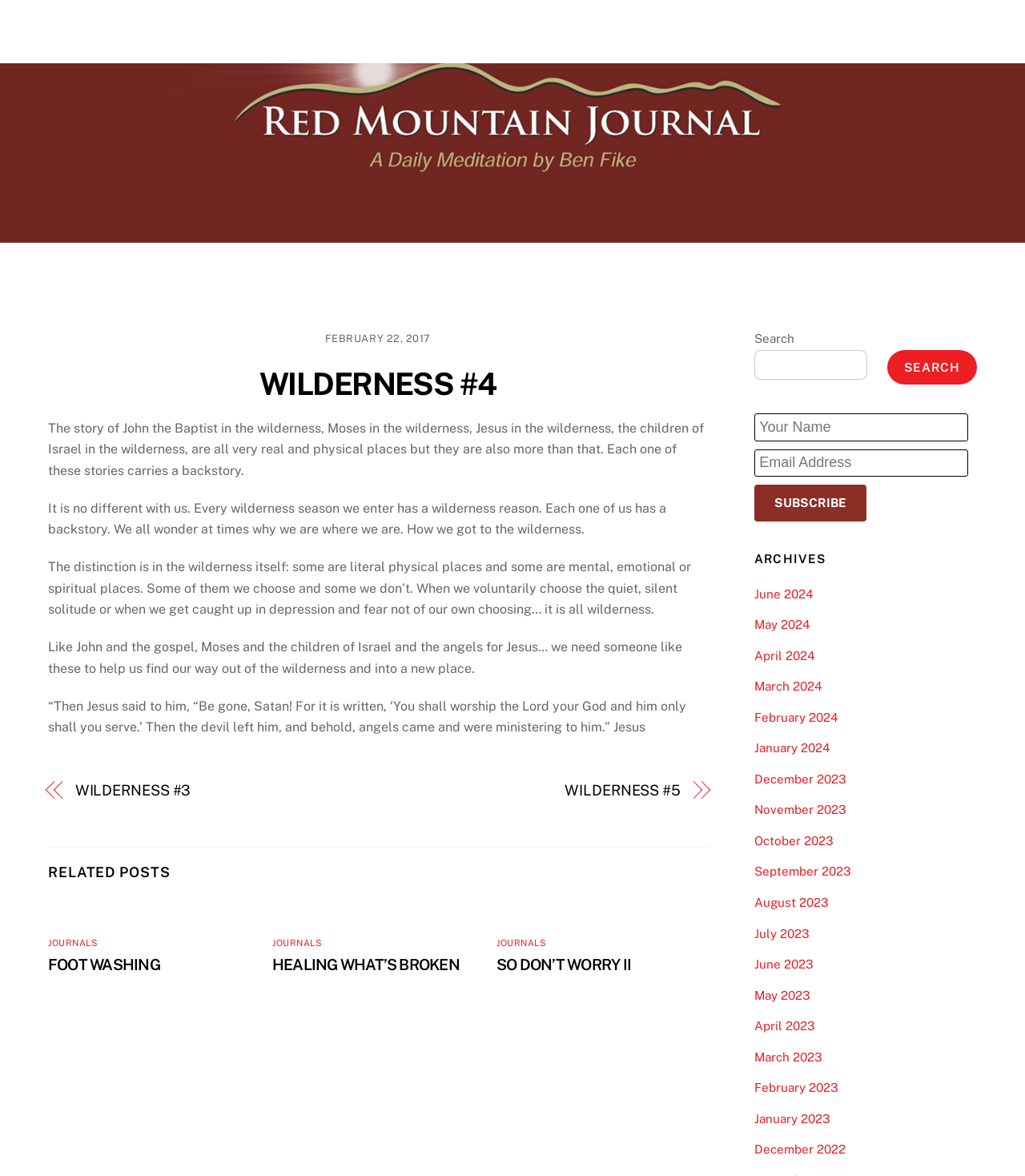What are the related posts?
Offer a detailed and full explanation in response to the question.

I found the related posts section which contains links to other articles, including WILDERNESS #3, WILDERNESS #5, FOOT WASHING, HEALING WHAT’S BROKEN, and SO DON’T WORRY II.